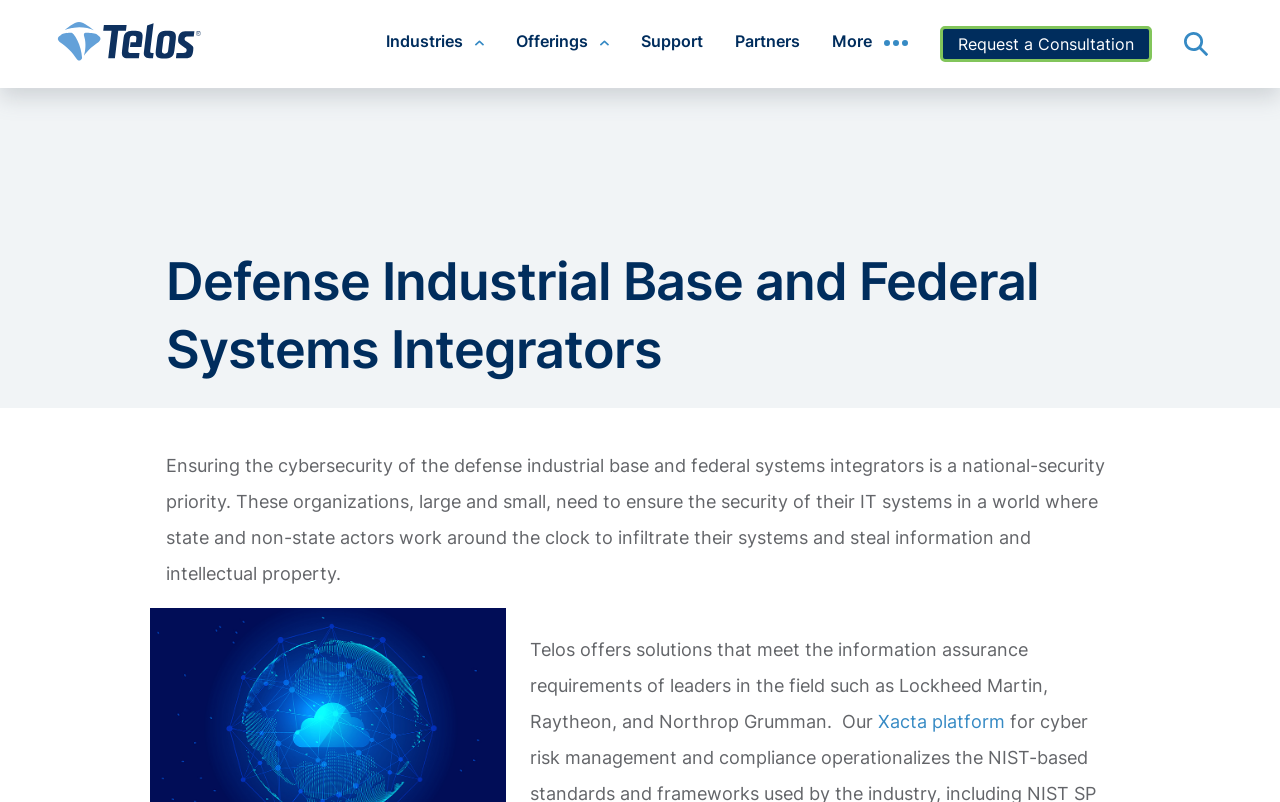How many tabs are on the webpage?
Answer the question based on the image using a single word or a brief phrase.

4